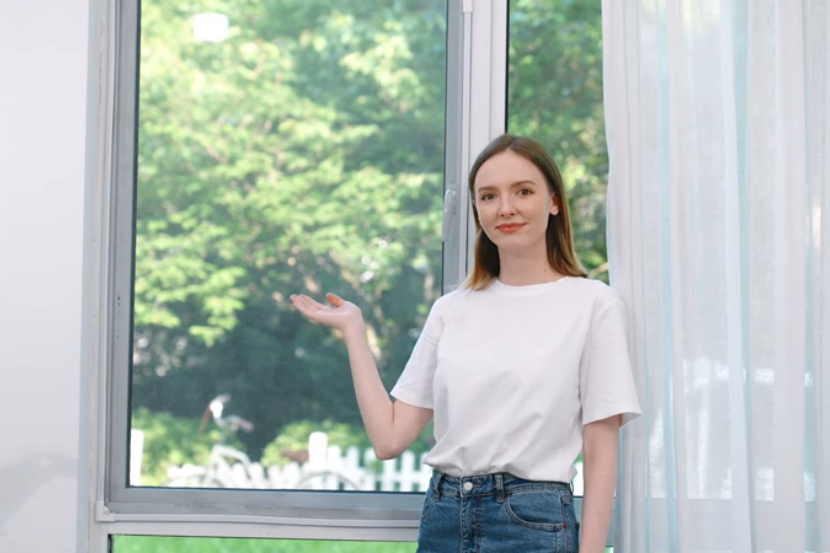Describe every aspect of the image in detail.

The image features a young woman standing in front of a large window with a view of lush greenery outside. She is dressed casually in a white t-shirt and denim jeans, and she has a pleasant expression. With one hand, she gestures towards the window, seemingly inviting viewers to consider the sunlight streaming through. This visual encapsulates the theme of the article, "Can You Get Vitamin D Through a Window Screen? All FAQs," highlighting the relationship between sunlight exposure and vitamin D synthesis. The backdrop of vibrant trees and clear skies emphasizes the importance of sunlight in our lives, making it a perfect illustration for the topic.